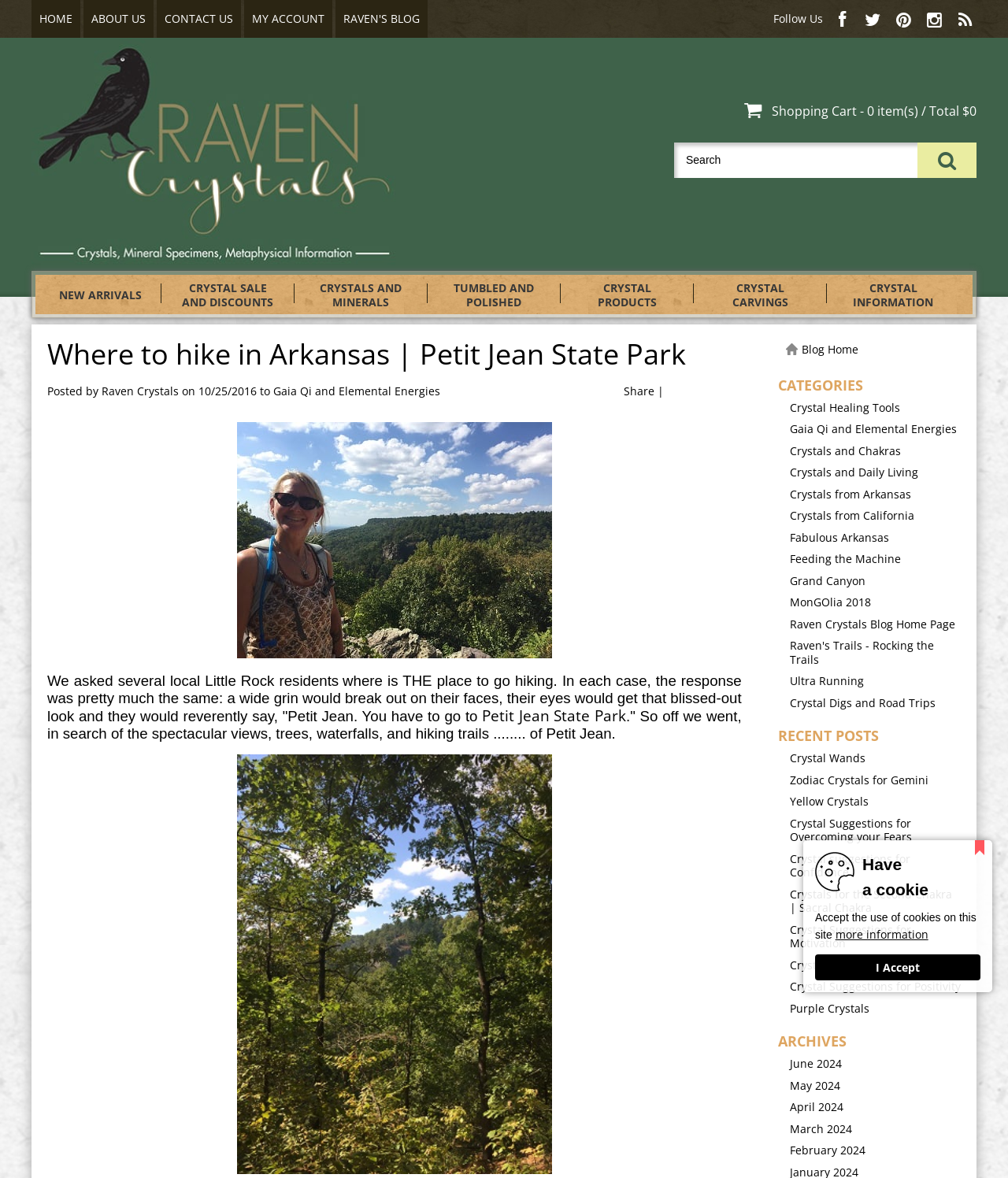What is the purpose of the search box?
Provide a one-word or short-phrase answer based on the image.

To search the website